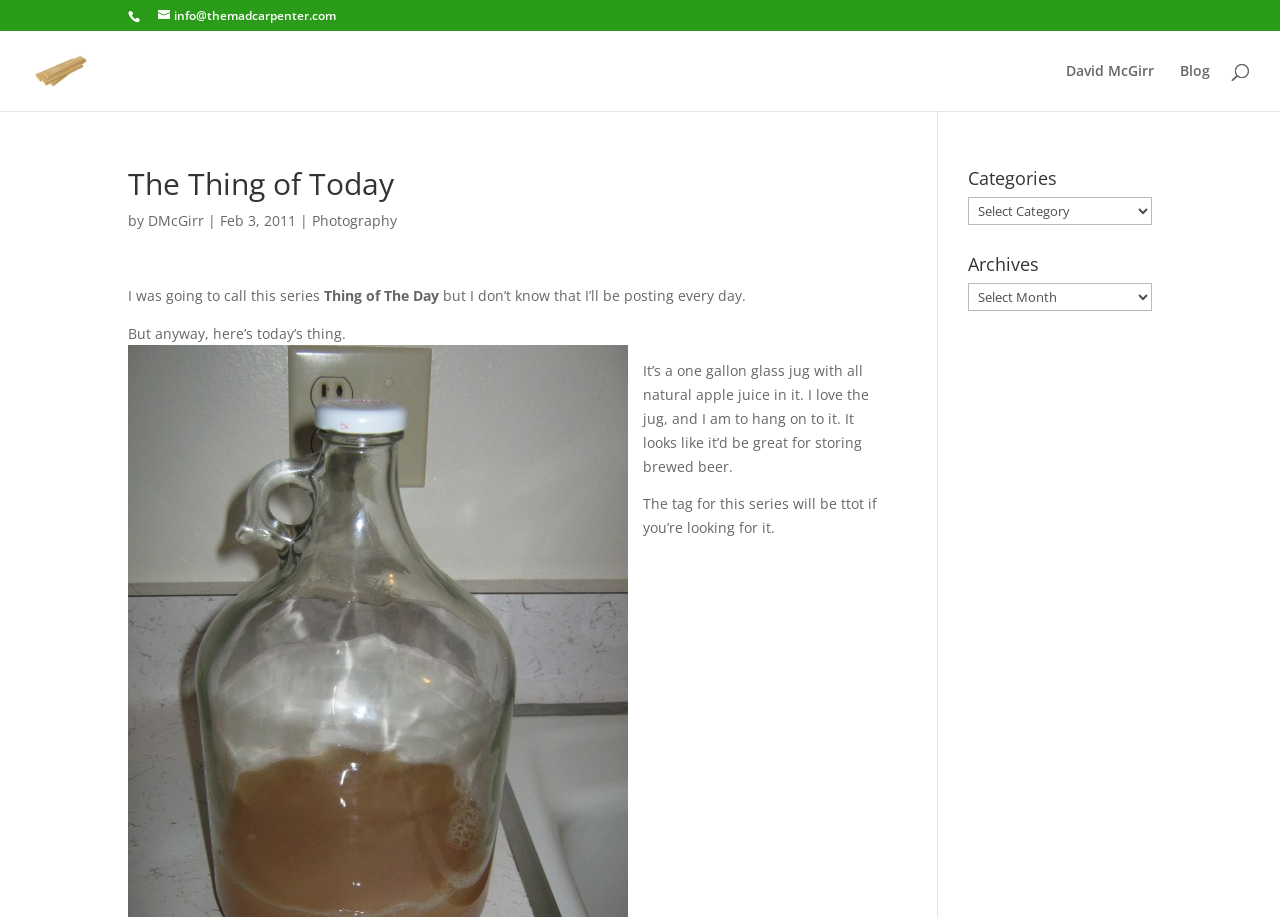Given the content of the image, can you provide a detailed answer to the question?
What is the tag for this series?

I discovered the tag for this series by reading the StaticText element with the text 'The tag for this series will be ttot if you’re looking for it.' located at the bottom of the article section.